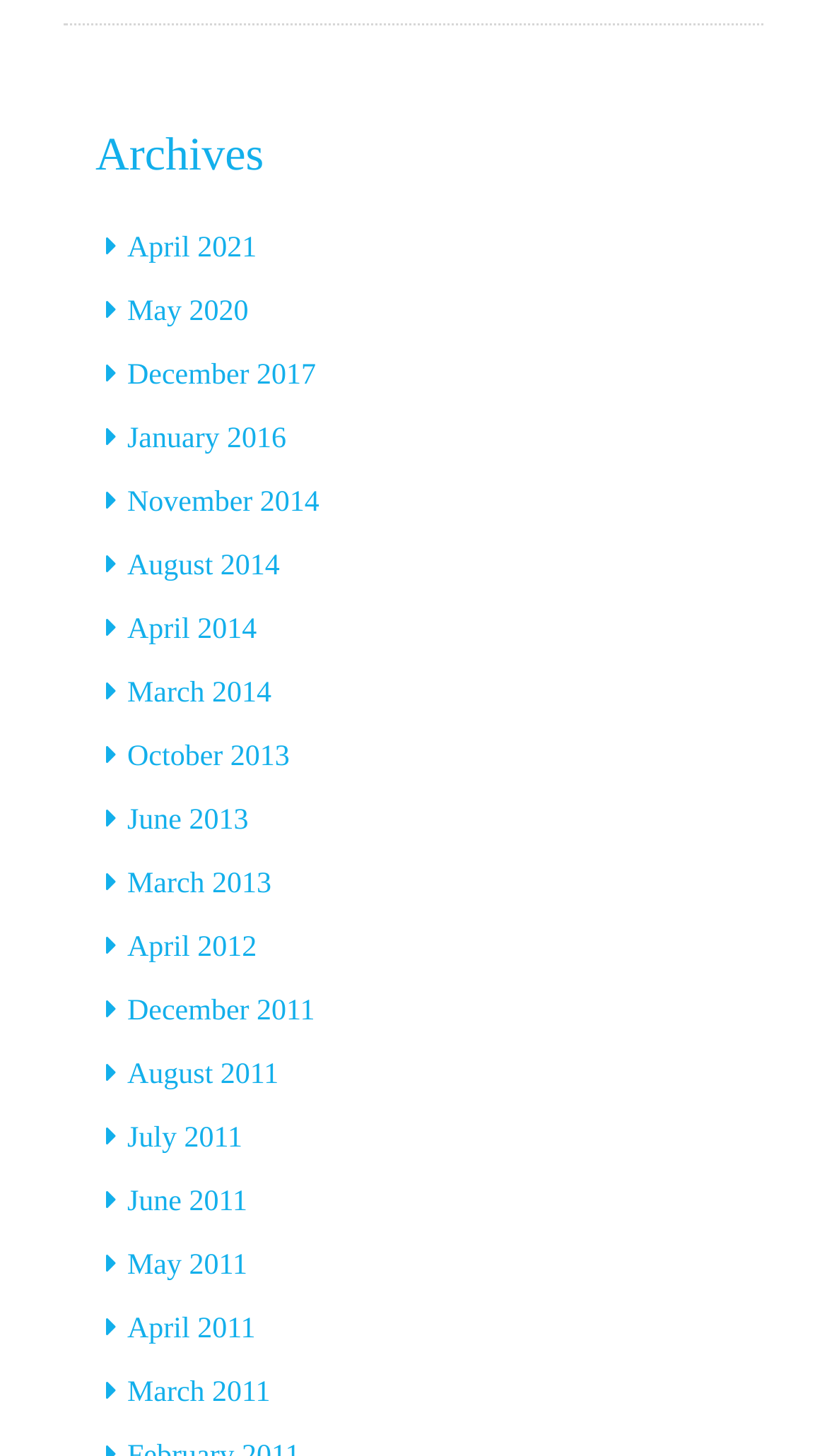Pinpoint the bounding box coordinates of the element you need to click to execute the following instruction: "Explore Monumental Fossil Find". The bounding box should be represented by four float numbers between 0 and 1, in the format [left, top, right, bottom].

None